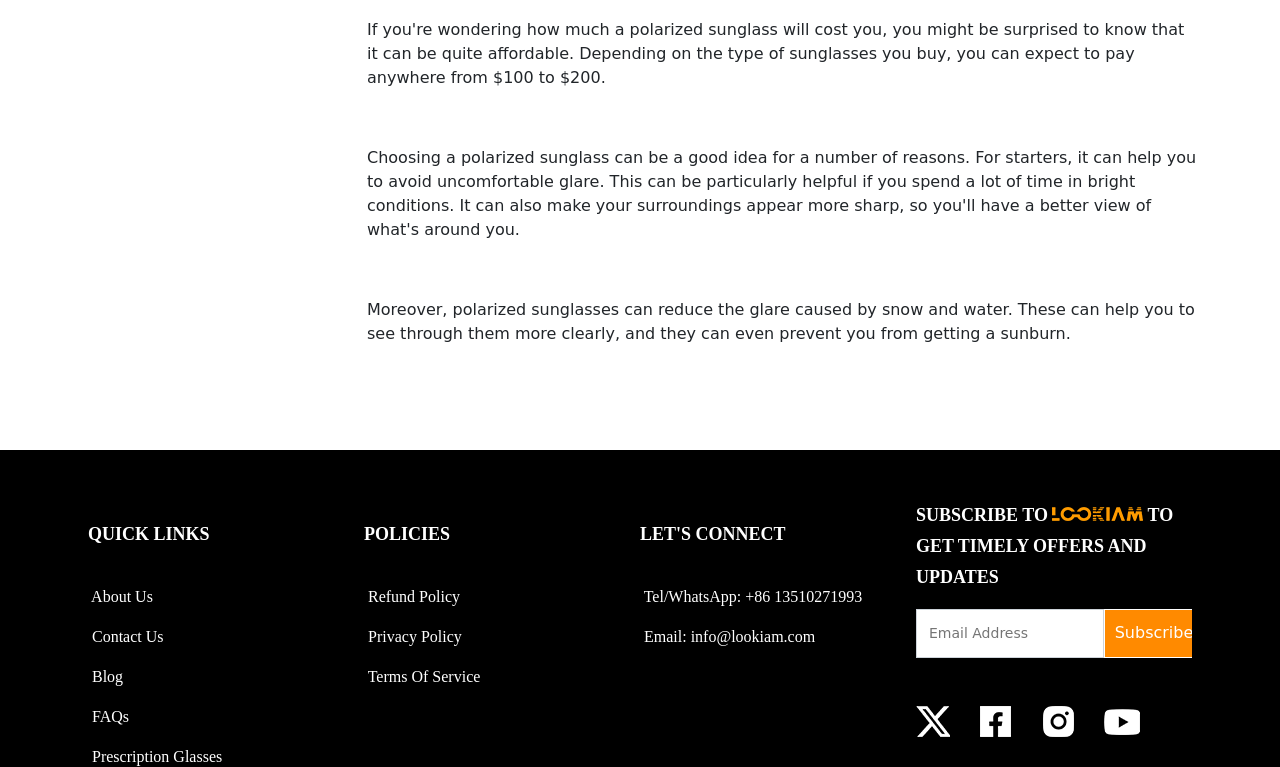Find the bounding box coordinates for the area that must be clicked to perform this action: "Check Refund Policy".

[0.284, 0.767, 0.359, 0.789]